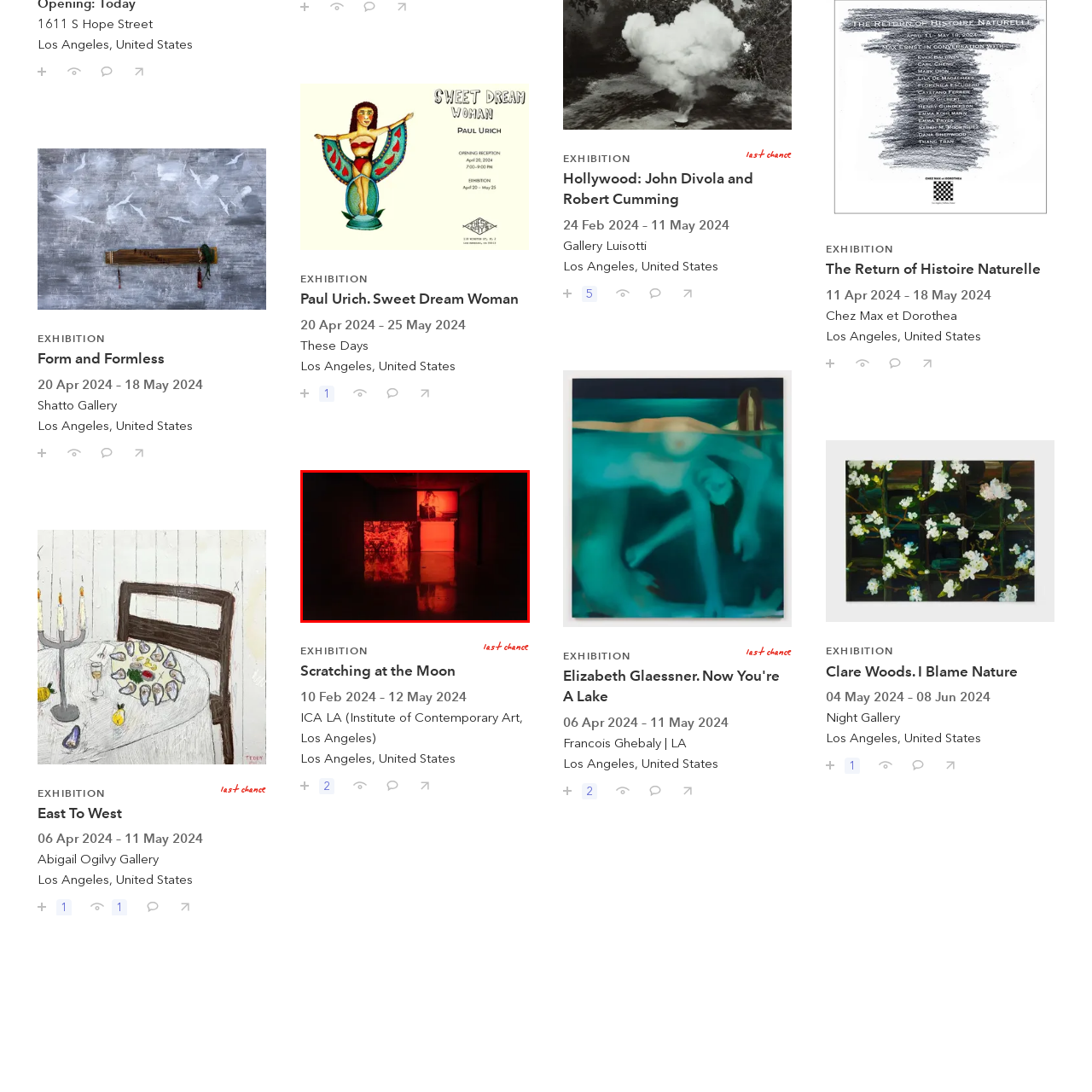What is the color of the hues illuminating the images?
Analyze the image surrounded by the red bounding box and provide a thorough answer.

According to the caption, the images are illuminated by vivid red hues, which creates a striking play of light and shadow in the darkened space.